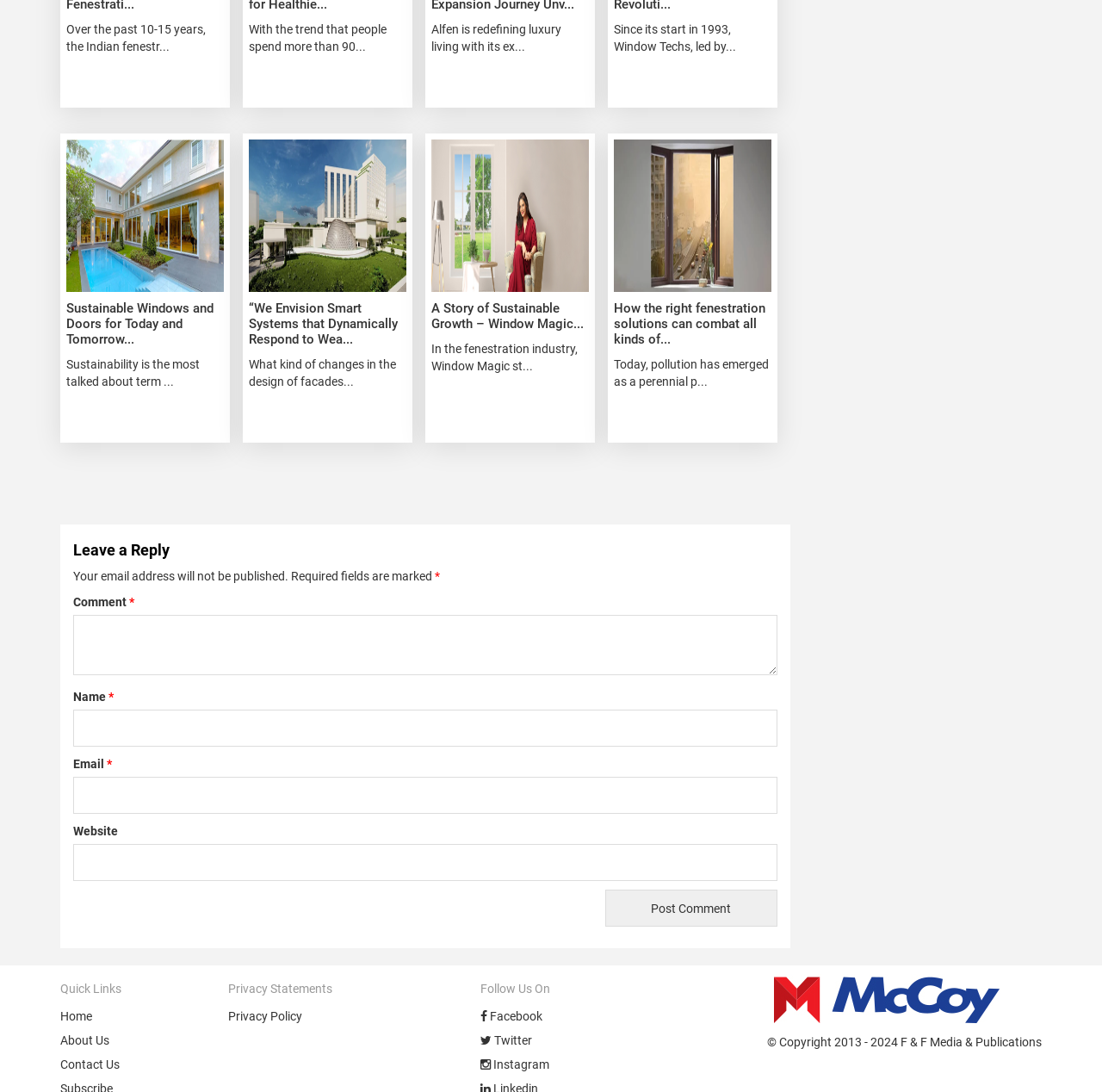What is the name of the company mentioned in the third heading?
Relying on the image, give a concise answer in one word or a brief phrase.

Window Magic